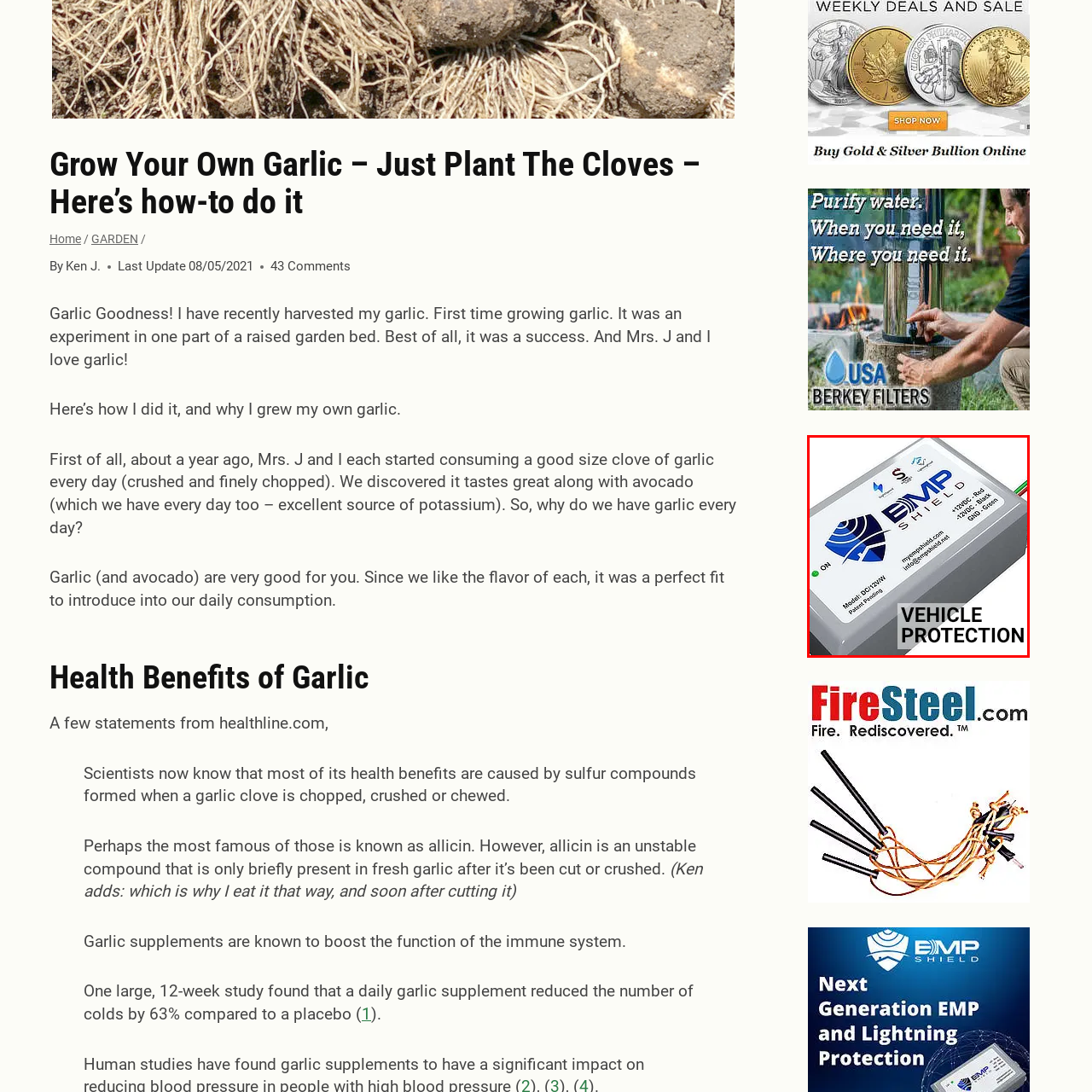What type of systems is the device compatible with?
Carefully examine the content inside the red bounding box and give a detailed response based on what you observe.

The model number 'DC/12V' reinforces the device's designation for 12-volt systems, ensuring compatibility with most vehicles.